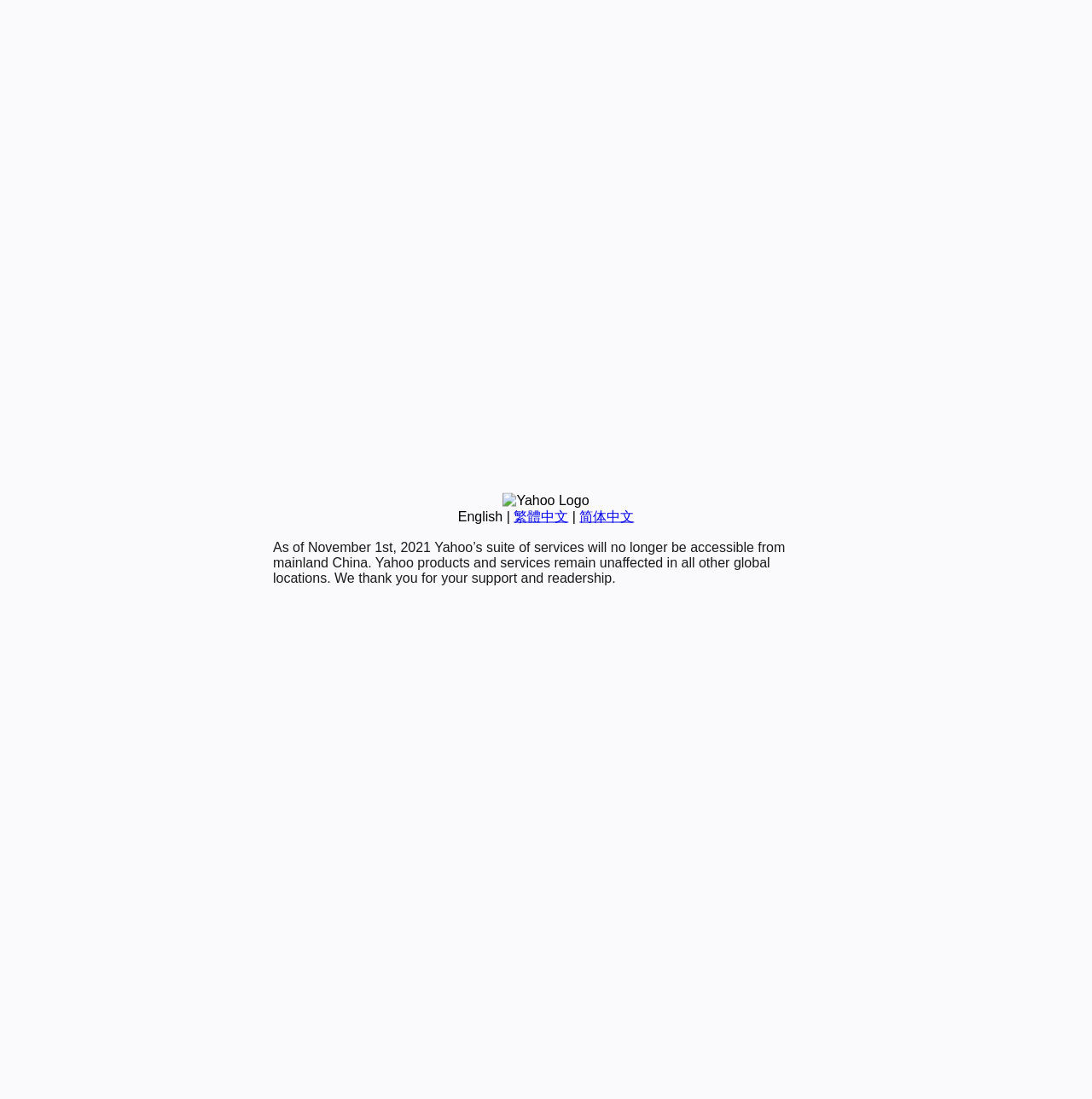Calculate the bounding box coordinates of the UI element given the description: "简体中文".

[0.531, 0.463, 0.581, 0.476]